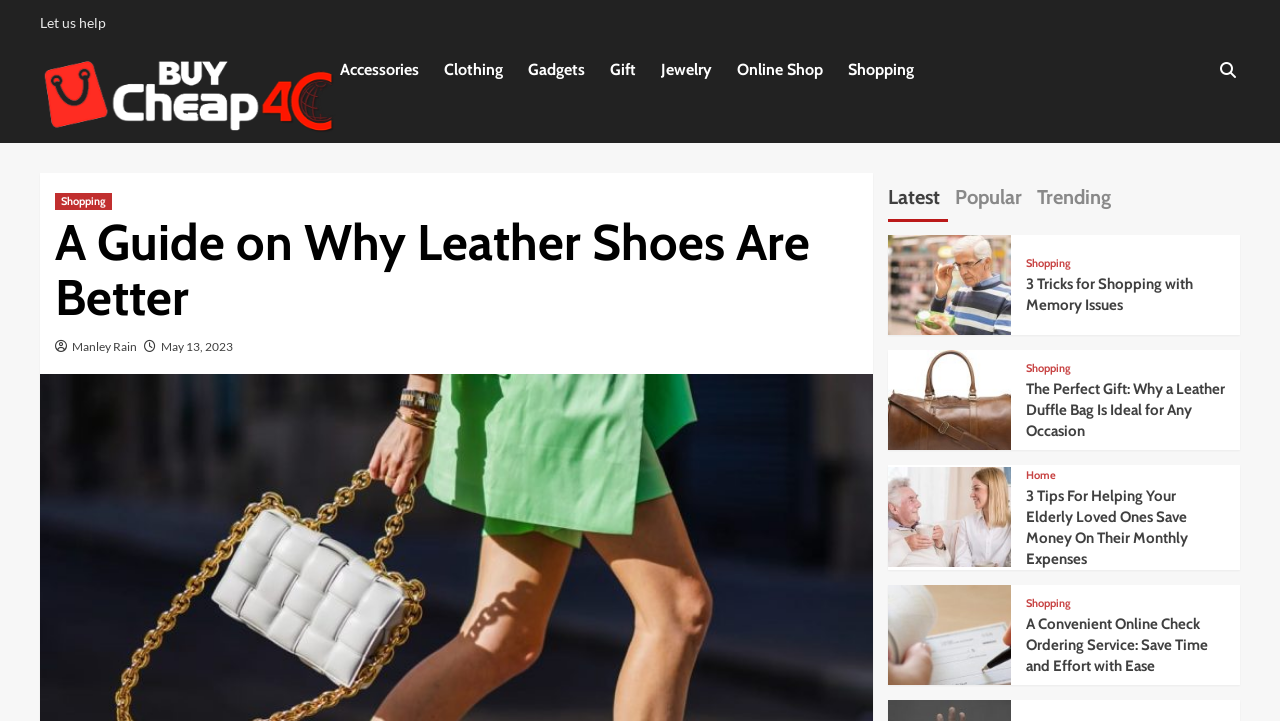Find the bounding box coordinates for the HTML element described in this sentence: "Online Shop". Provide the coordinates as four float numbers between 0 and 1, in the format [left, top, right, bottom].

[0.576, 0.062, 0.662, 0.13]